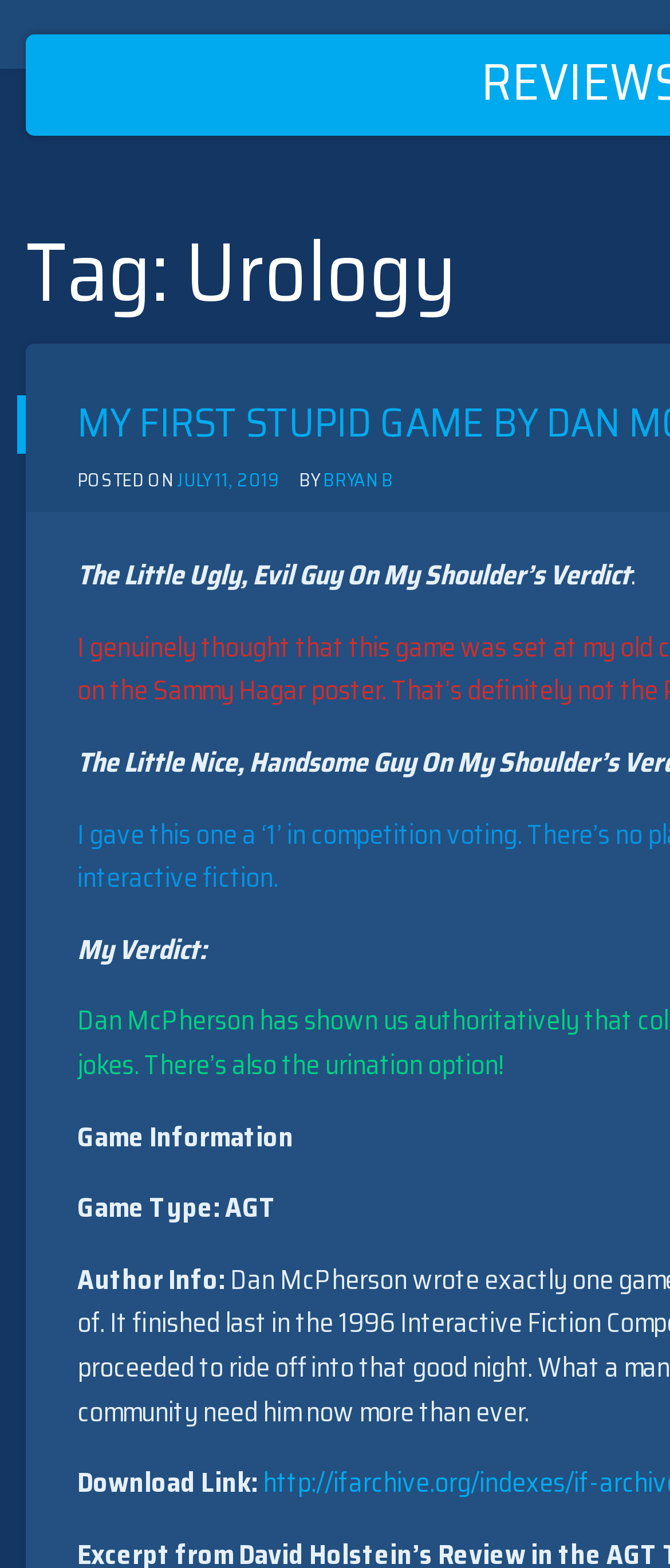What is the date of the post? Using the information from the screenshot, answer with a single word or phrase.

JULY 11, 2019